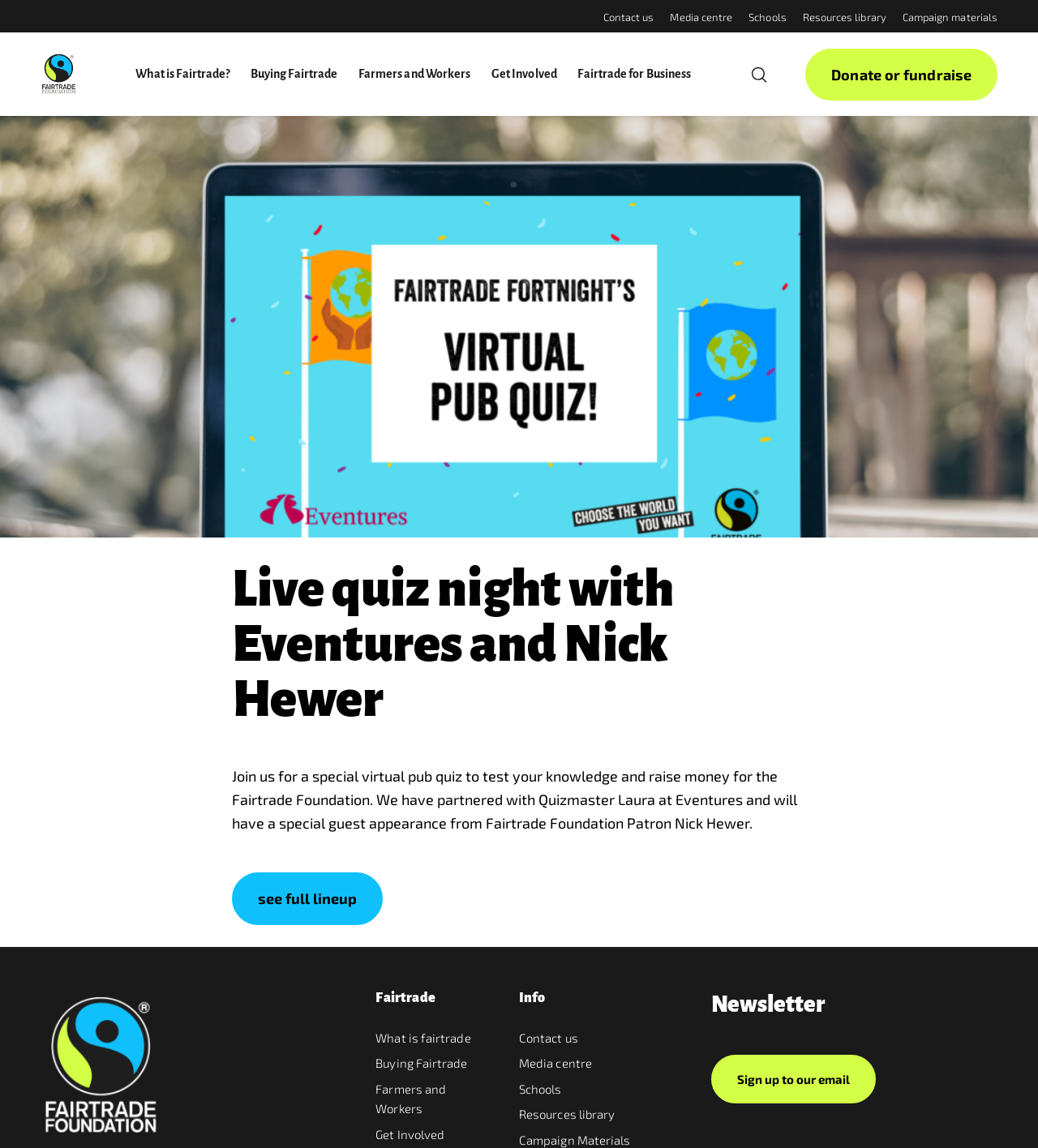What is the theme of the image on the webpage?
Please answer the question with a detailed response using the information from the screenshot.

The image on the webpage appears to be an open laptop with words on the screen saying 'virtual pub quiz', which suggests that the theme of the image is related to the virtual pub quiz event being promoted on the webpage.